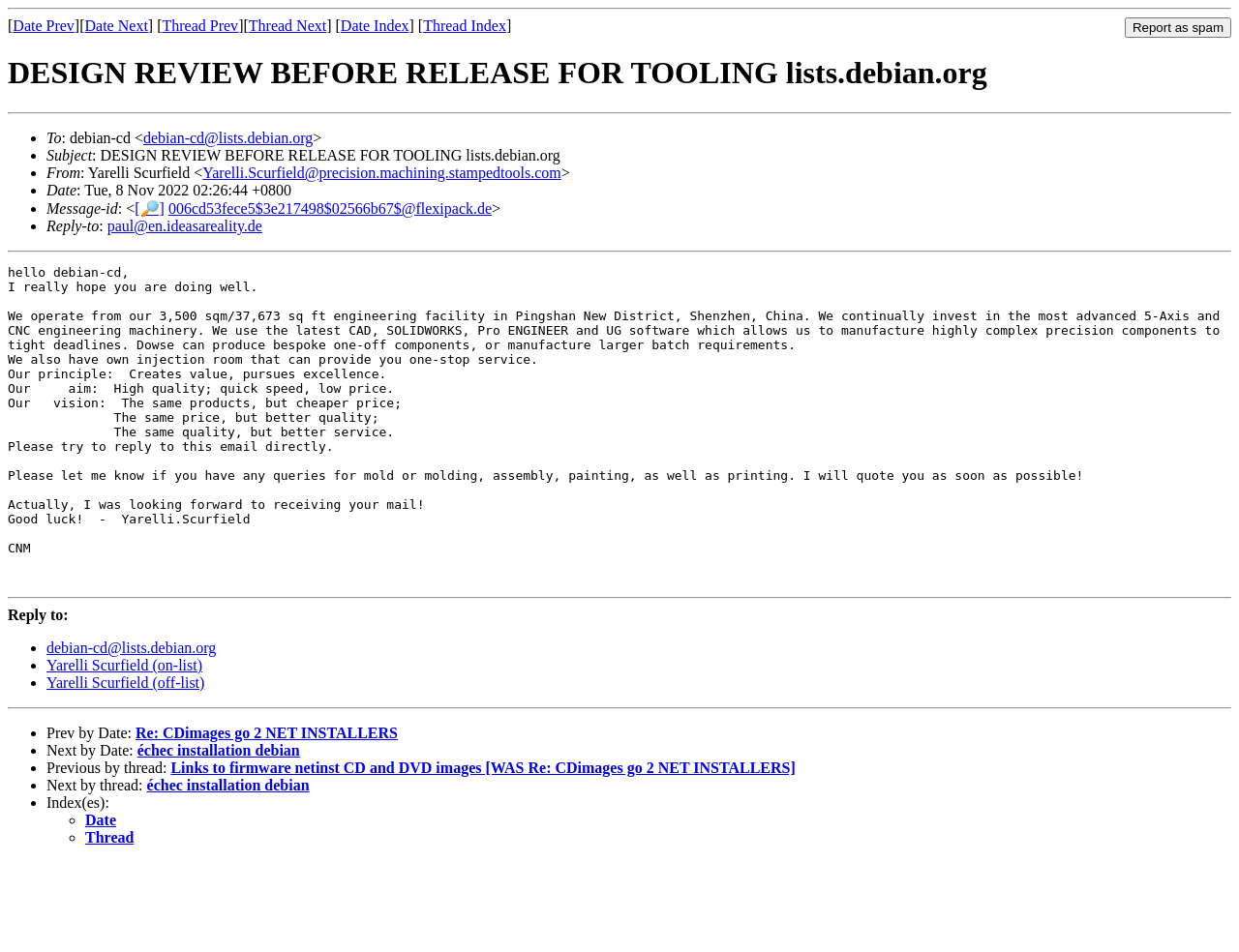Locate the bounding box coordinates of the clickable element to fulfill the following instruction: "Go to 'Date Prev'". Provide the coordinates as four float numbers between 0 and 1 in the format [left, top, right, bottom].

[0.01, 0.018, 0.06, 0.036]